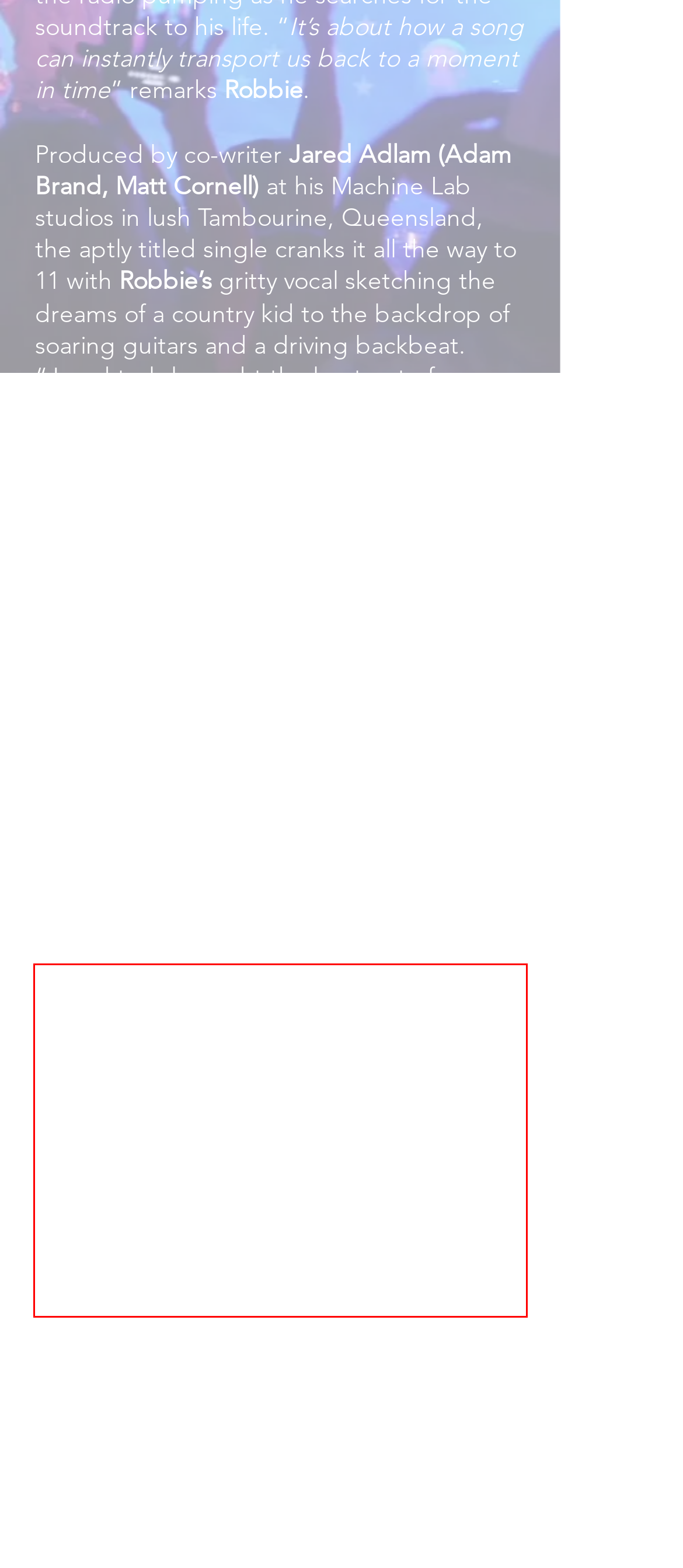Please examine the webpage screenshot and extract the text within the red bounding box using OCR.

Growing up in Orange as one of five boys, Robbie's family bond was unbreakable. "We worshipped the ground our parents walked on” says Robbie fondly. He and his brothers were deeply involved in rugby league, a testament to their sporting roots – Robbie’s father and uncle are Canterbury Bulldogs legends Peter and Steve Mortimer respectively - and a close-knit community. (Keep an eye out for Peter’s cameo in the video!)